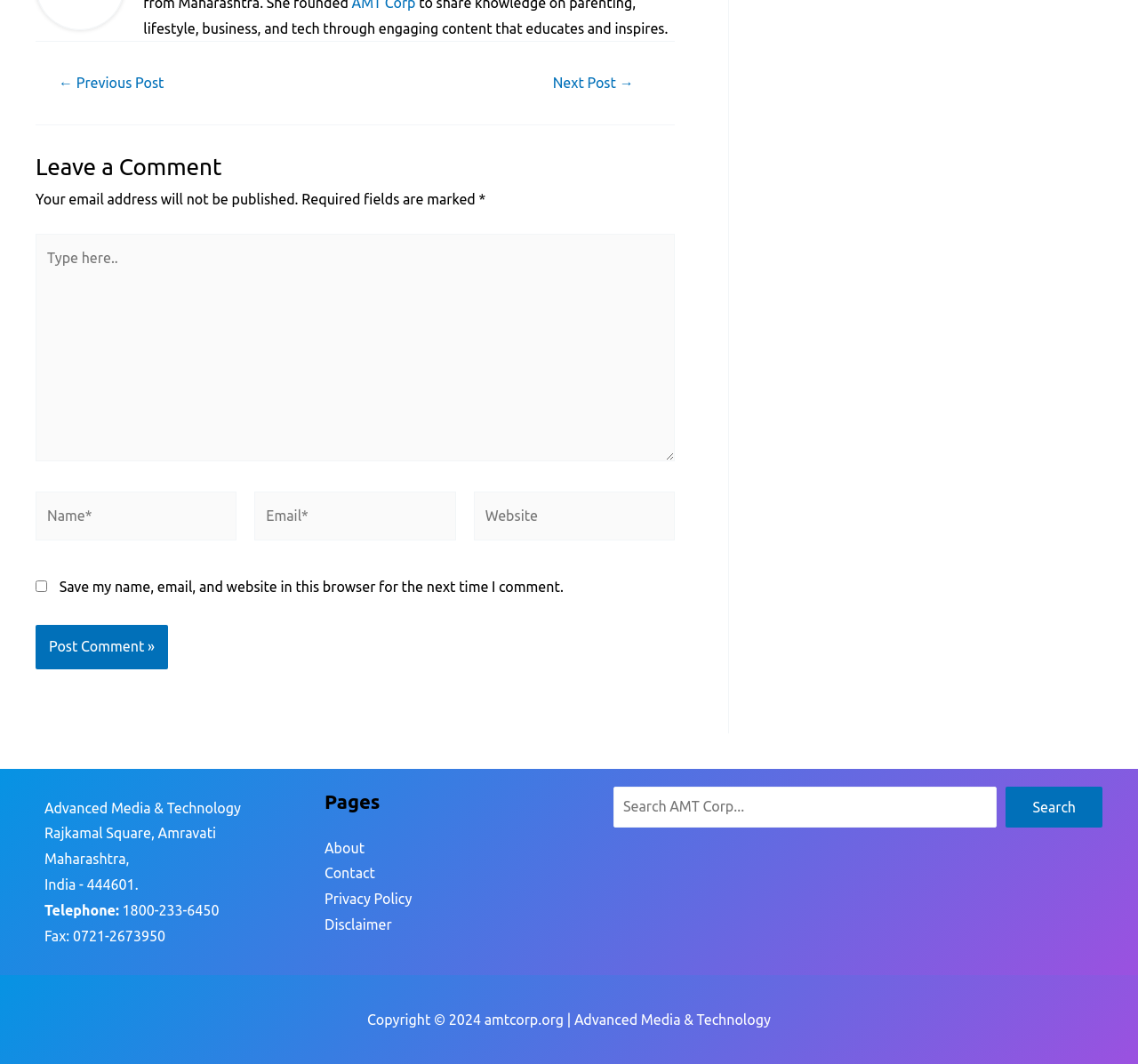Please predict the bounding box coordinates (top-left x, top-left y, bottom-right x, bottom-right y) for the UI element in the screenshot that fits the description: Privacy Policy

None